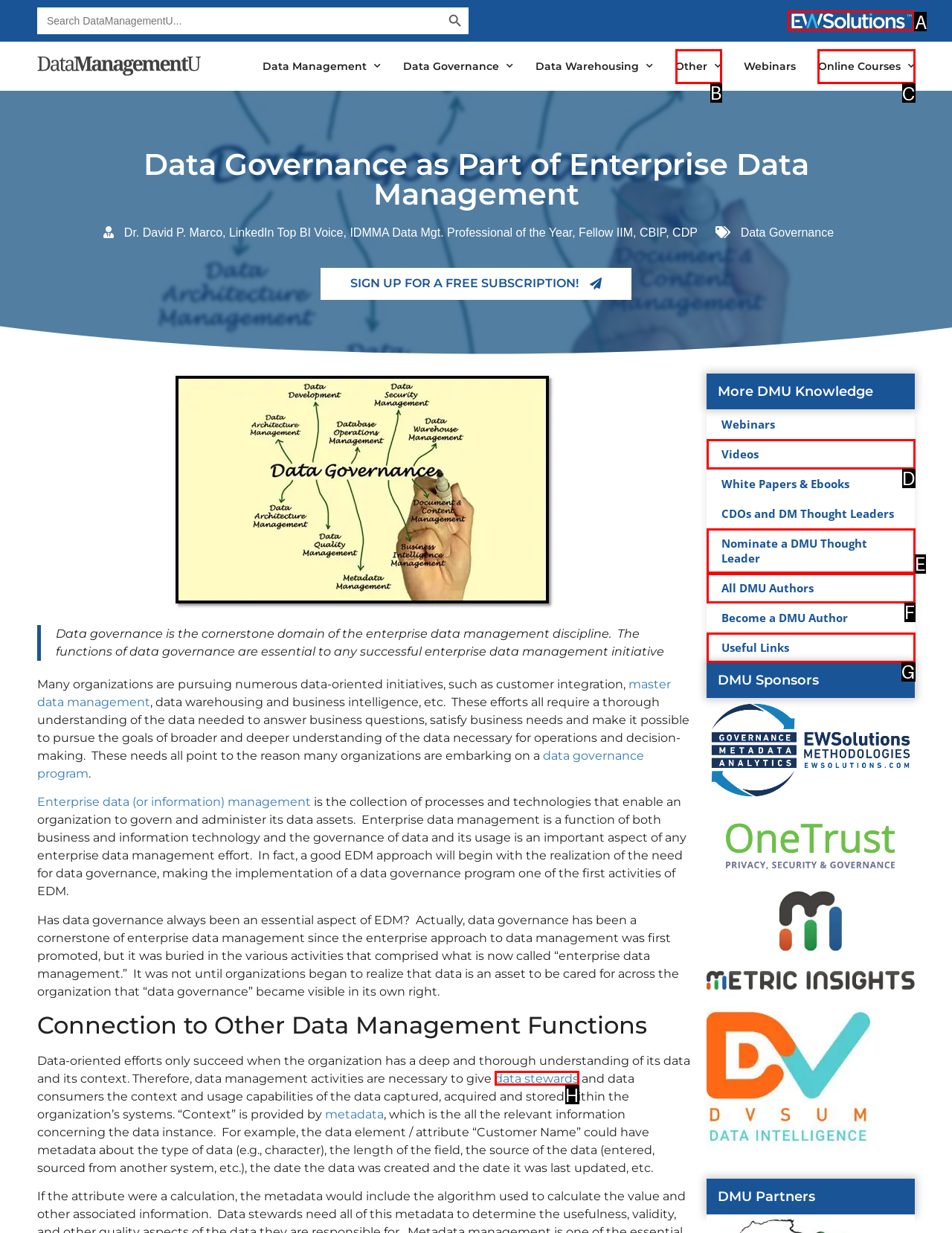Choose the HTML element that should be clicked to achieve this task: Learn more about data management
Respond with the letter of the correct choice.

C